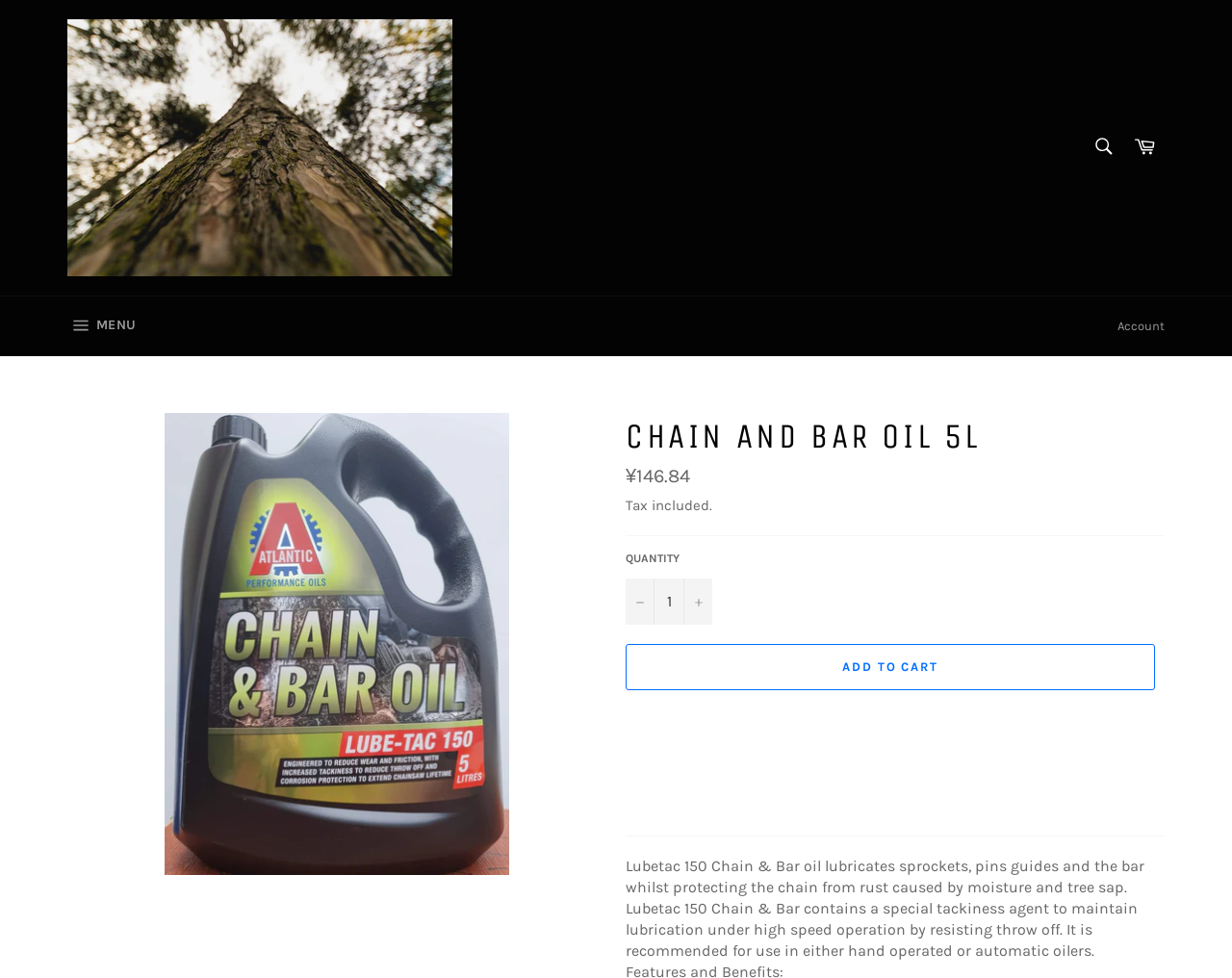What is the price of the chain and bar oil?
Examine the screenshot and reply with a single word or phrase.

¥146.84